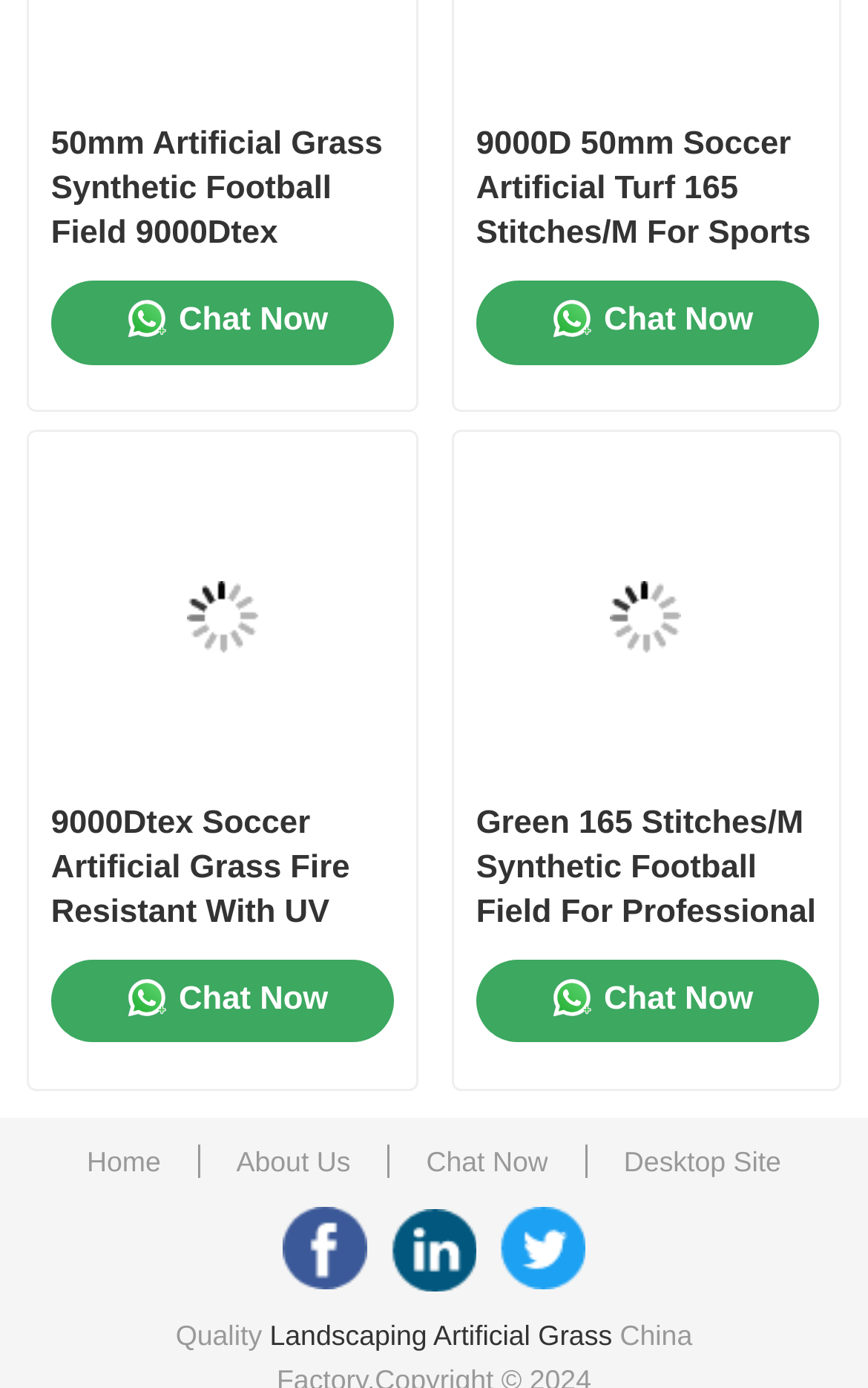Show the bounding box coordinates for the HTML element described as: "Outdoor Artificial Grass".

[0.08, 0.827, 0.92, 0.915]